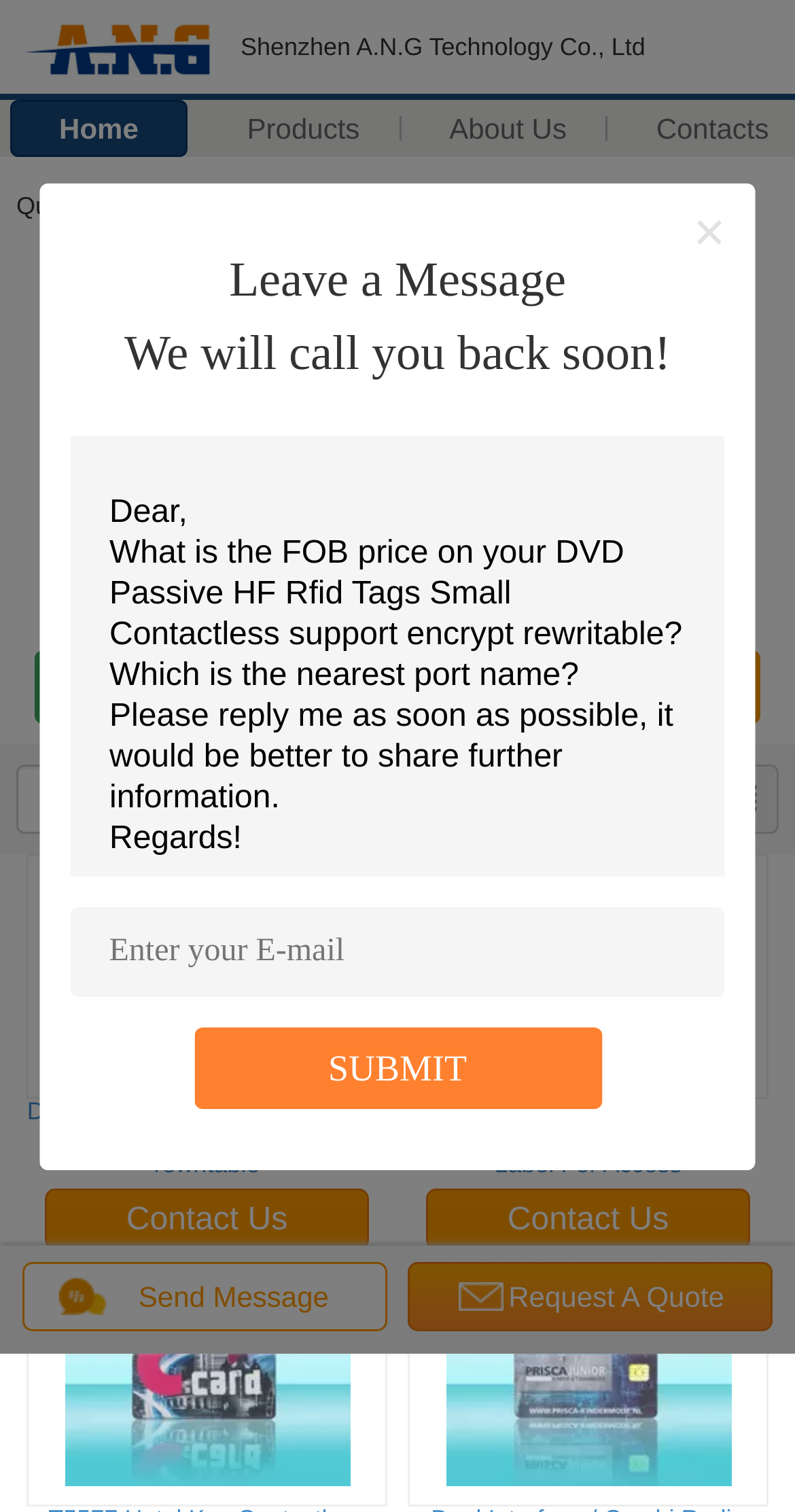Identify the bounding box coordinates for the UI element that matches this description: "Products".

[0.27, 0.067, 0.494, 0.102]